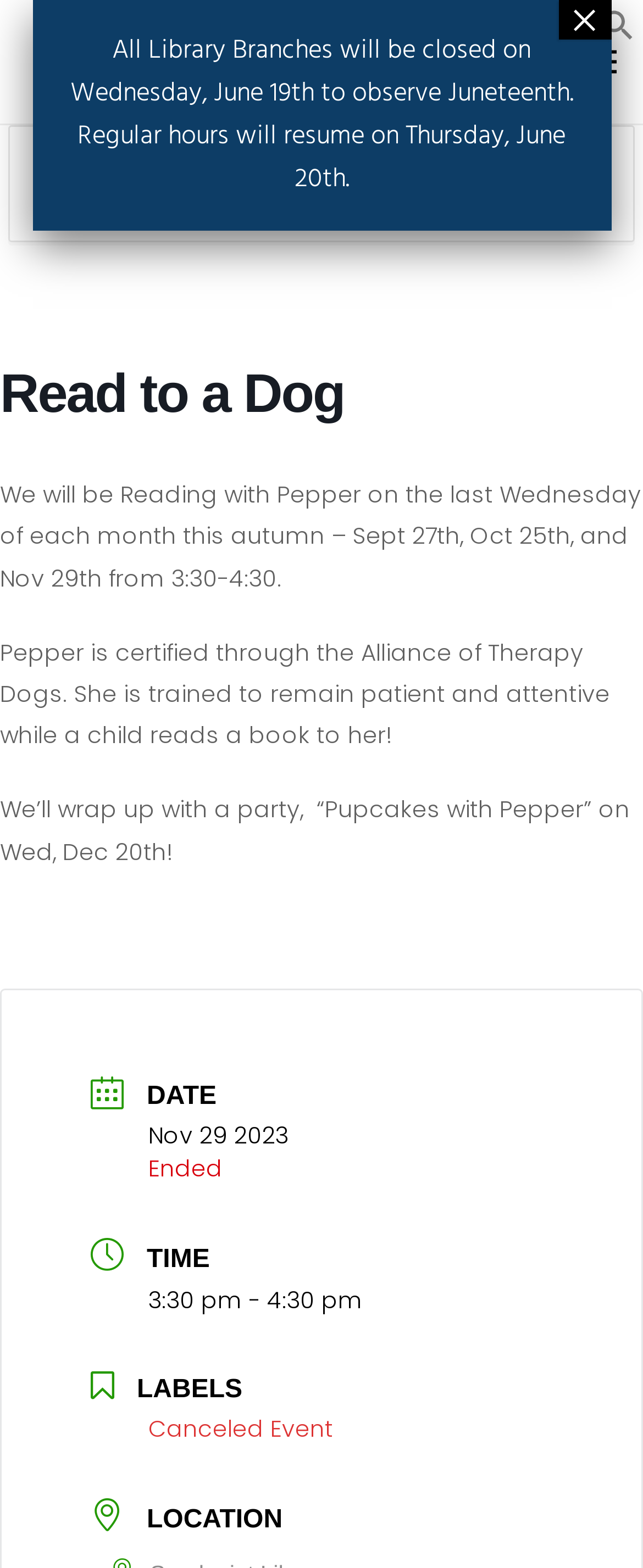Using the details from the image, please elaborate on the following question: What is the date of the 'Pupcakes with Pepper' party?

The date of the 'Pupcakes with Pepper' party is mentioned in the text 'We’ll wrap up with a party, “Pupcakes with Pepper” on Wed, Dec 20th!'